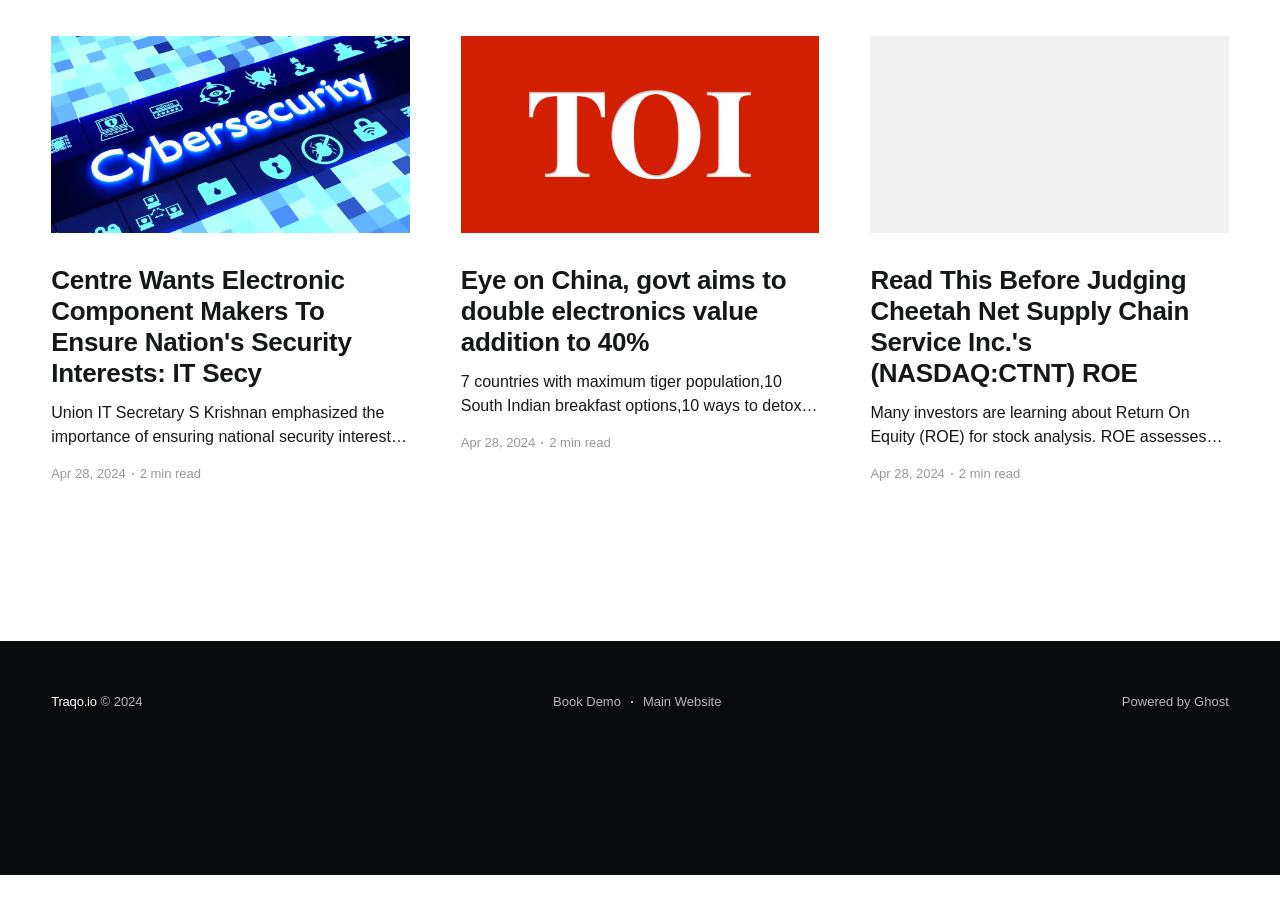Determine the bounding box coordinates in the format (top-left x, top-left y, bottom-right x, bottom-right y). Ensure all values are floating point numbers between 0 and 1. Identify the bounding box of the UI element described by: Powered by Ghost

[0.876, 0.771, 0.96, 0.787]